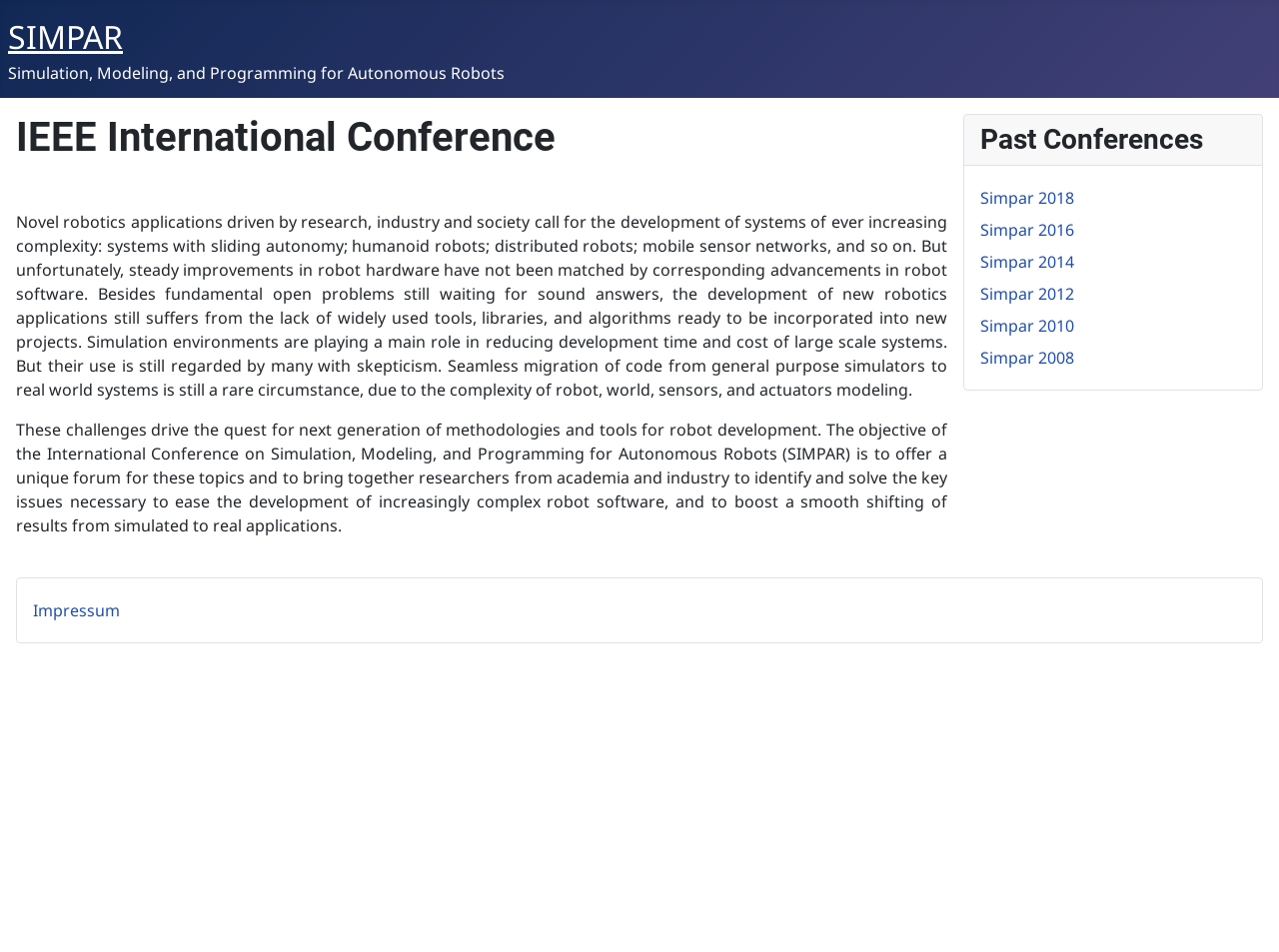Identify the bounding box coordinates of the area you need to click to perform the following instruction: "read about the International Conference".

[0.012, 0.12, 0.741, 0.17]